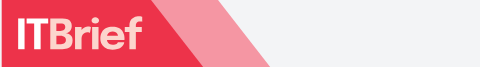Break down the image and describe every detail you can observe.

The image features the logo of "IT Brief Australia," designed prominently with a bold and modern aesthetic. The logo combines striking typography with a vibrant red background, asserting the publication's identity as a leading source for technology news aimed at Chief Information Officers (CIOs) and IT decision-makers. The logo's design reflects the dynamic and innovative spirit of the tech industry, making it easily recognizable and memorable for its audience. As part of the website's branding, this logo symbolizes IT Brief Australia's commitment to delivering timely and relevant information in the fast-evolving landscape of technology.